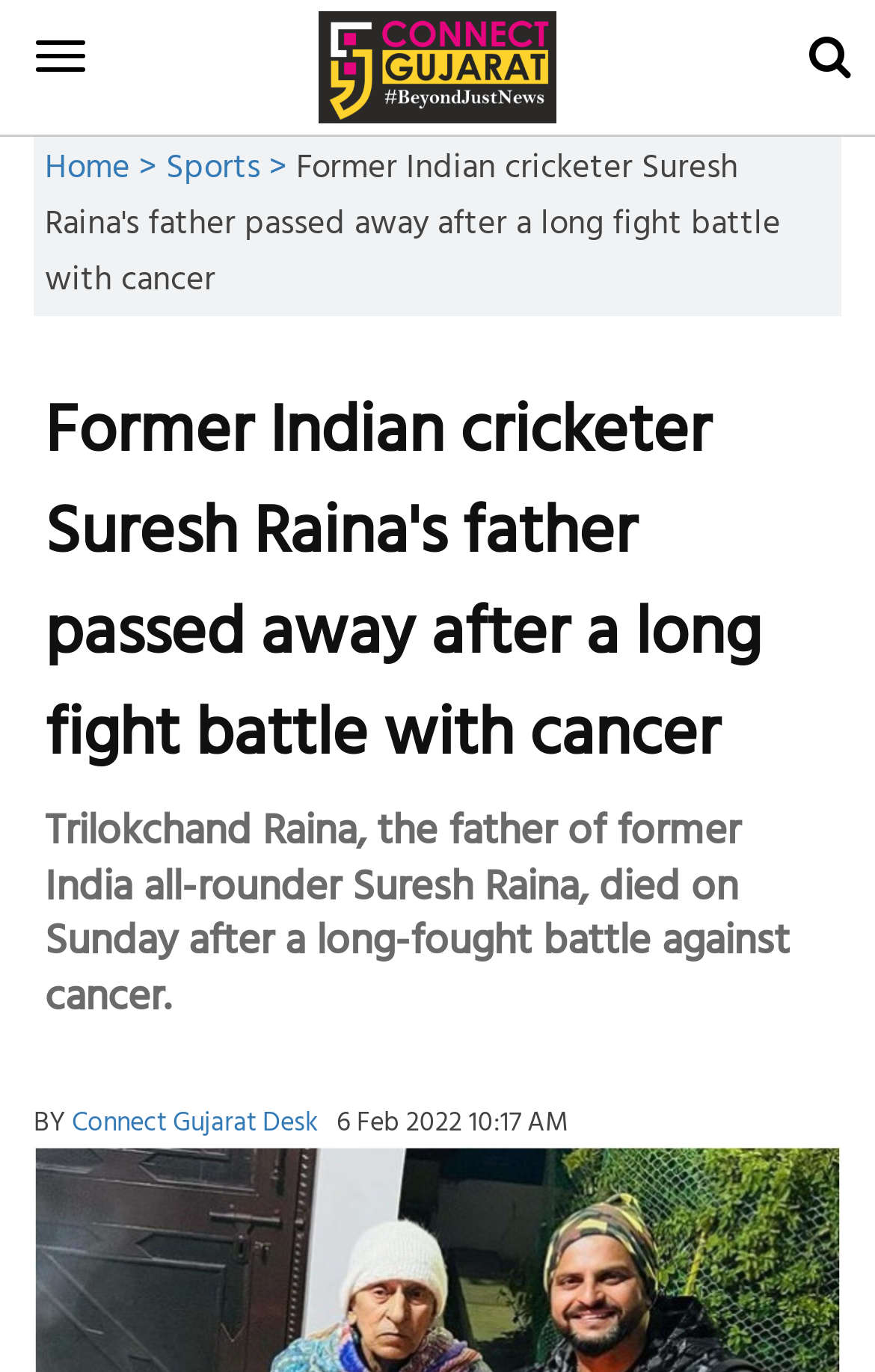Locate the UI element that matches the description aria-label="search" title="search here" in the webpage screenshot. Return the bounding box coordinates in the format (top-left x, top-left y, bottom-right x, bottom-right y), with values ranging from 0 to 1.

[0.897, 0.007, 1.0, 0.072]